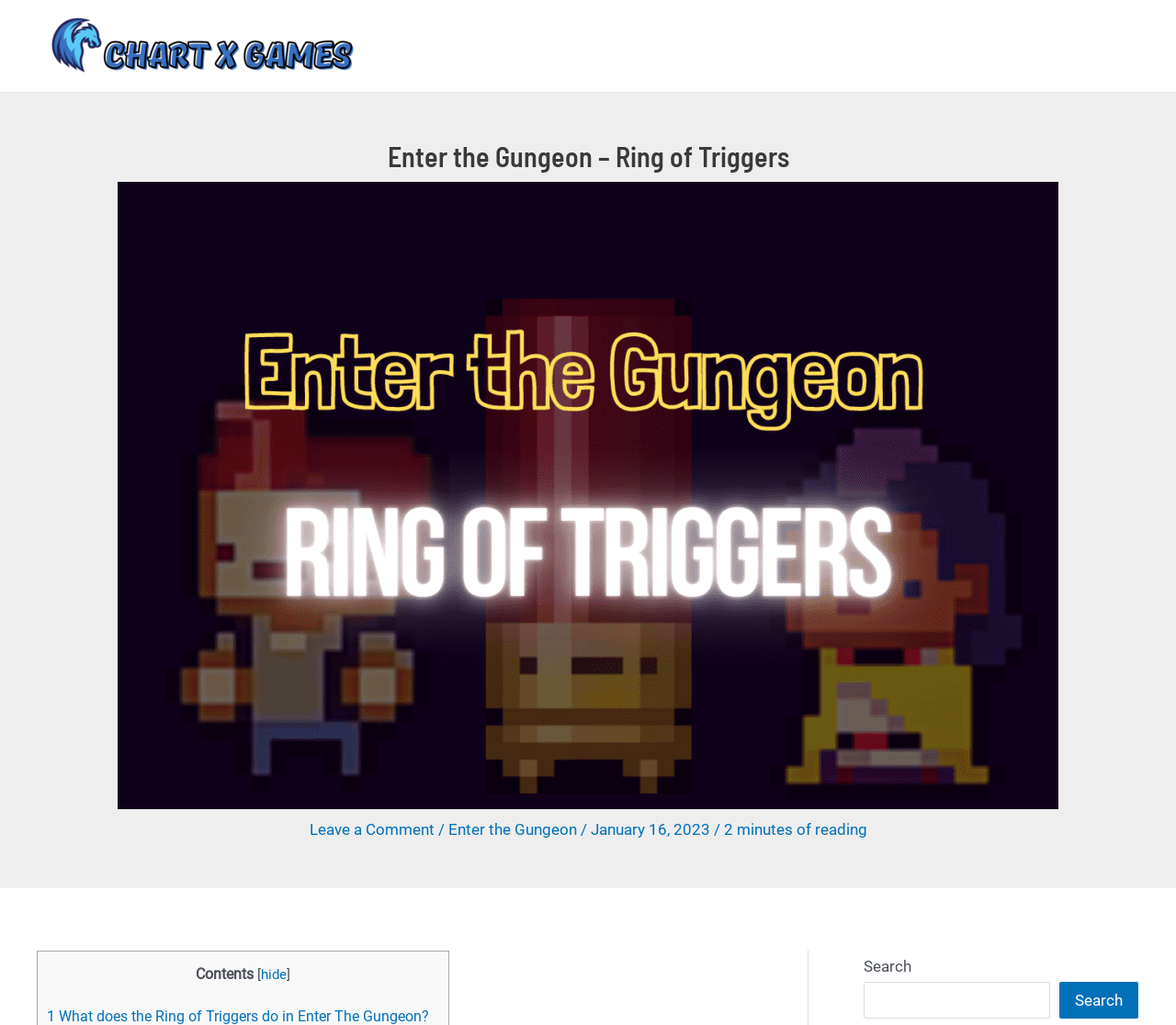Identify and extract the main heading of the webpage.

Enter the Gungeon – Ring of Triggers